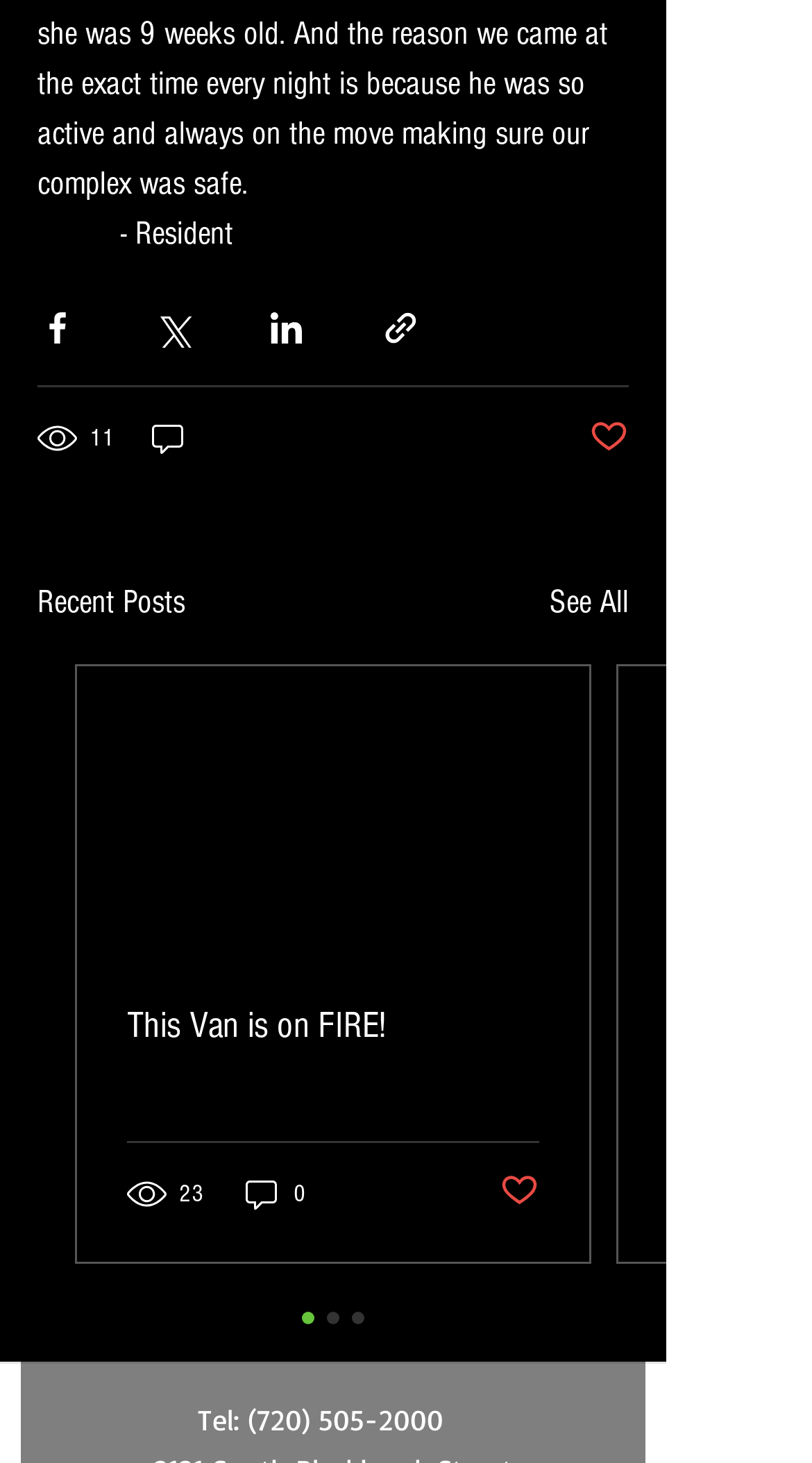Determine the bounding box coordinates of the clickable element to complete this instruction: "Call the phone number". Provide the coordinates in the format of four float numbers between 0 and 1, [left, top, right, bottom].

[0.305, 0.958, 0.546, 0.982]